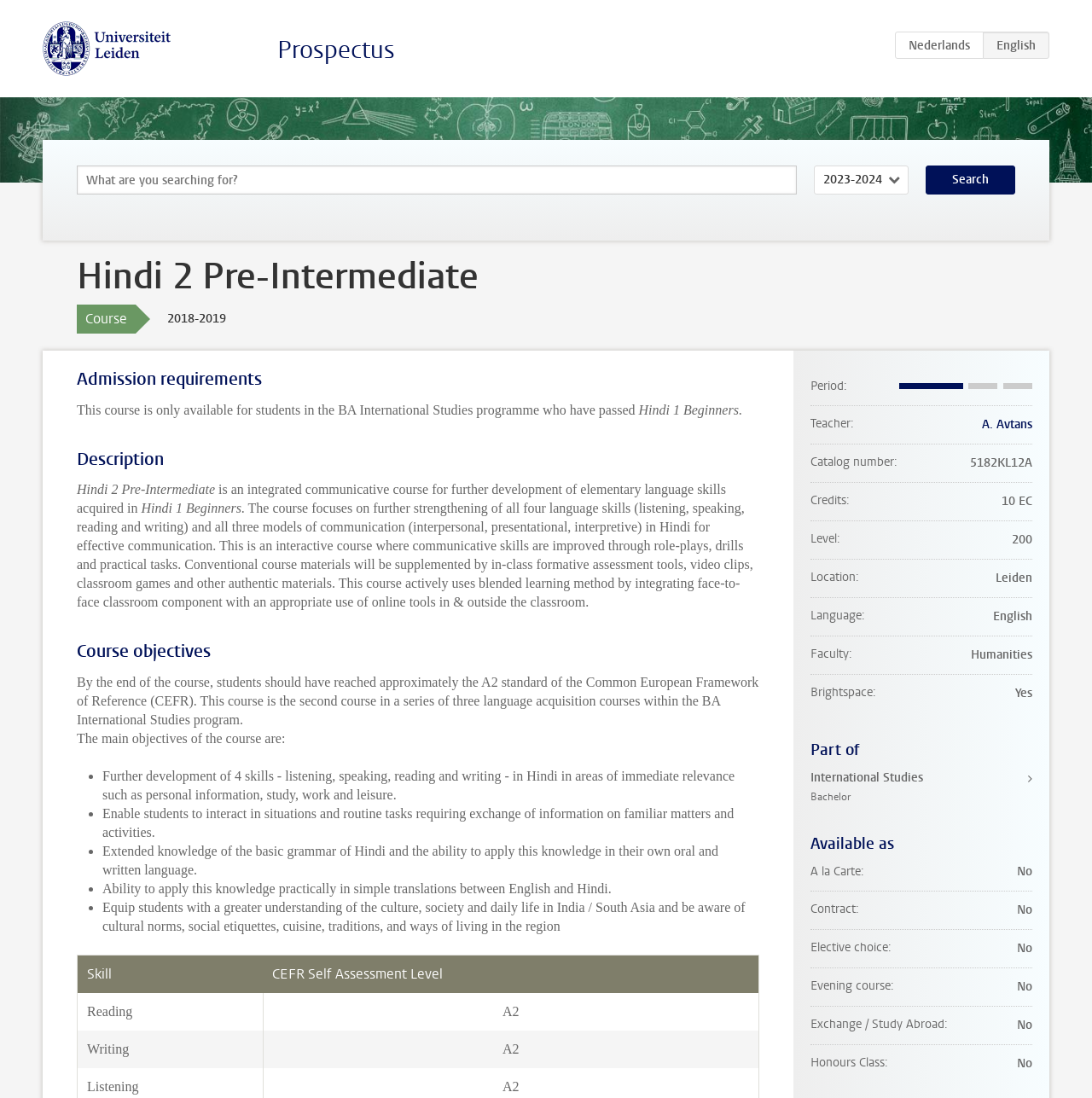What is the course name?
Please provide a comprehensive answer based on the information in the image.

The course name can be found in the heading 'Hindi 2 Pre-Intermediate' which is located at the top of the webpage, inside the article element.